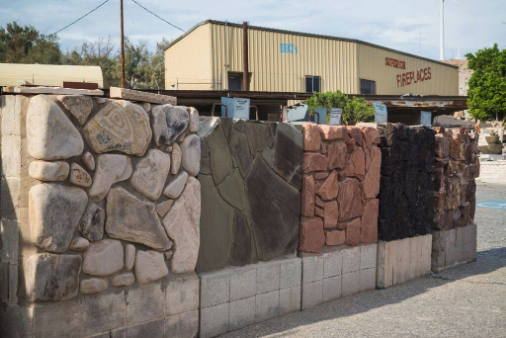Thoroughly describe what you see in the image.

The image showcases a vibrant display of natural stone panels, arranged in a visually appealing manner at a landscape supply yard. The panels exhibit a variety of textures and colors, ranging from light beige and earthy tones to darker shades, showcasing the versatility of natural stone for home design and landscaping projects. Positioned in front of a commercial building, which bears the sign "Fireplaces," the setup emphasizes the utility of these panels for enhancing outdoor spaces. This striking arrangement invites customers to explore options for creating accent walls, outdoor features, and more, with the promise of adding unique aesthetics and durability to their properties. The accessibility and variety presented are essential for homeowners looking to elevate their landscaping with high-quality natural stone materials.